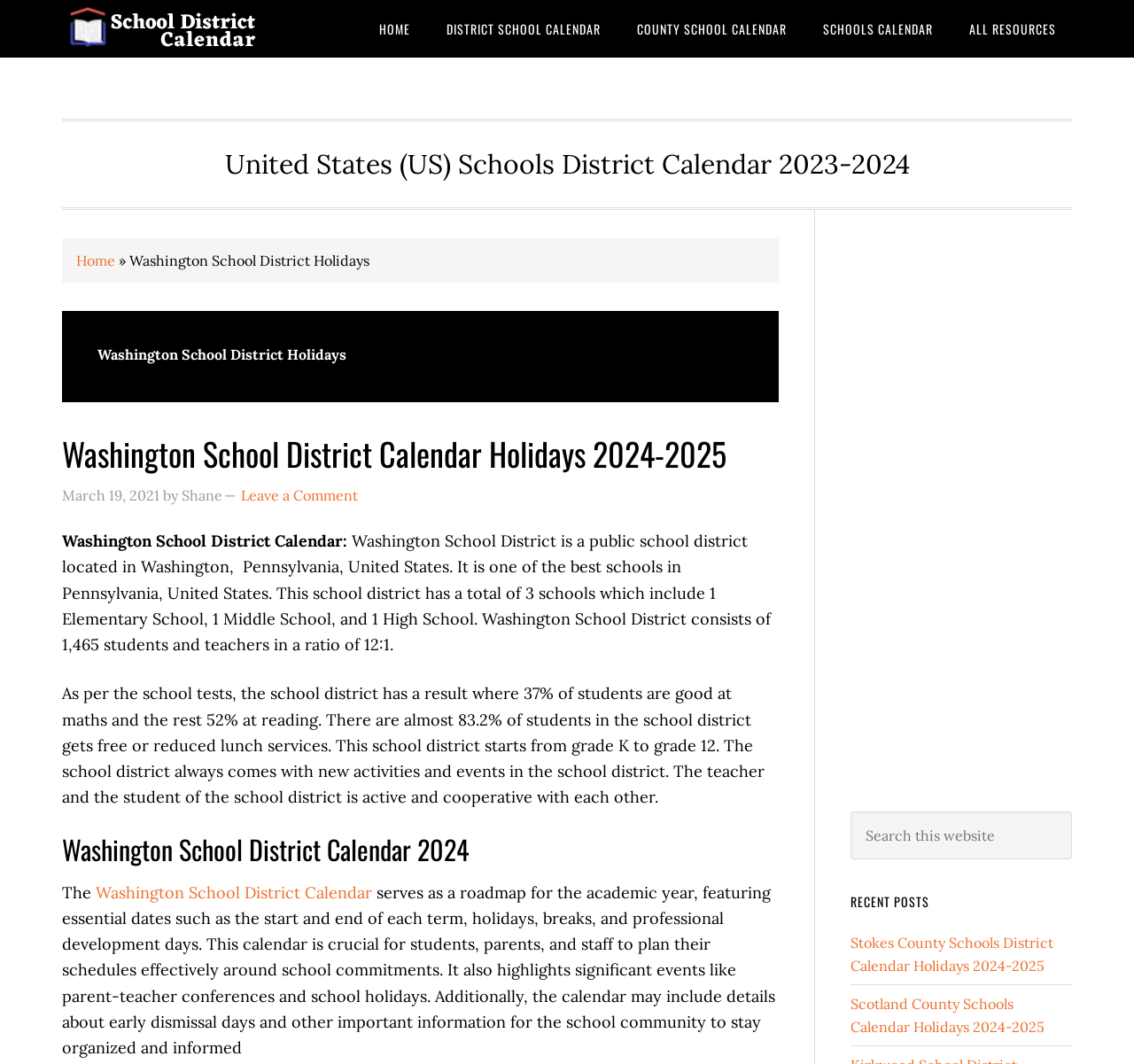What is the purpose of the school district calendar?
Please provide a single word or phrase as your answer based on the image.

To plan schedules effectively